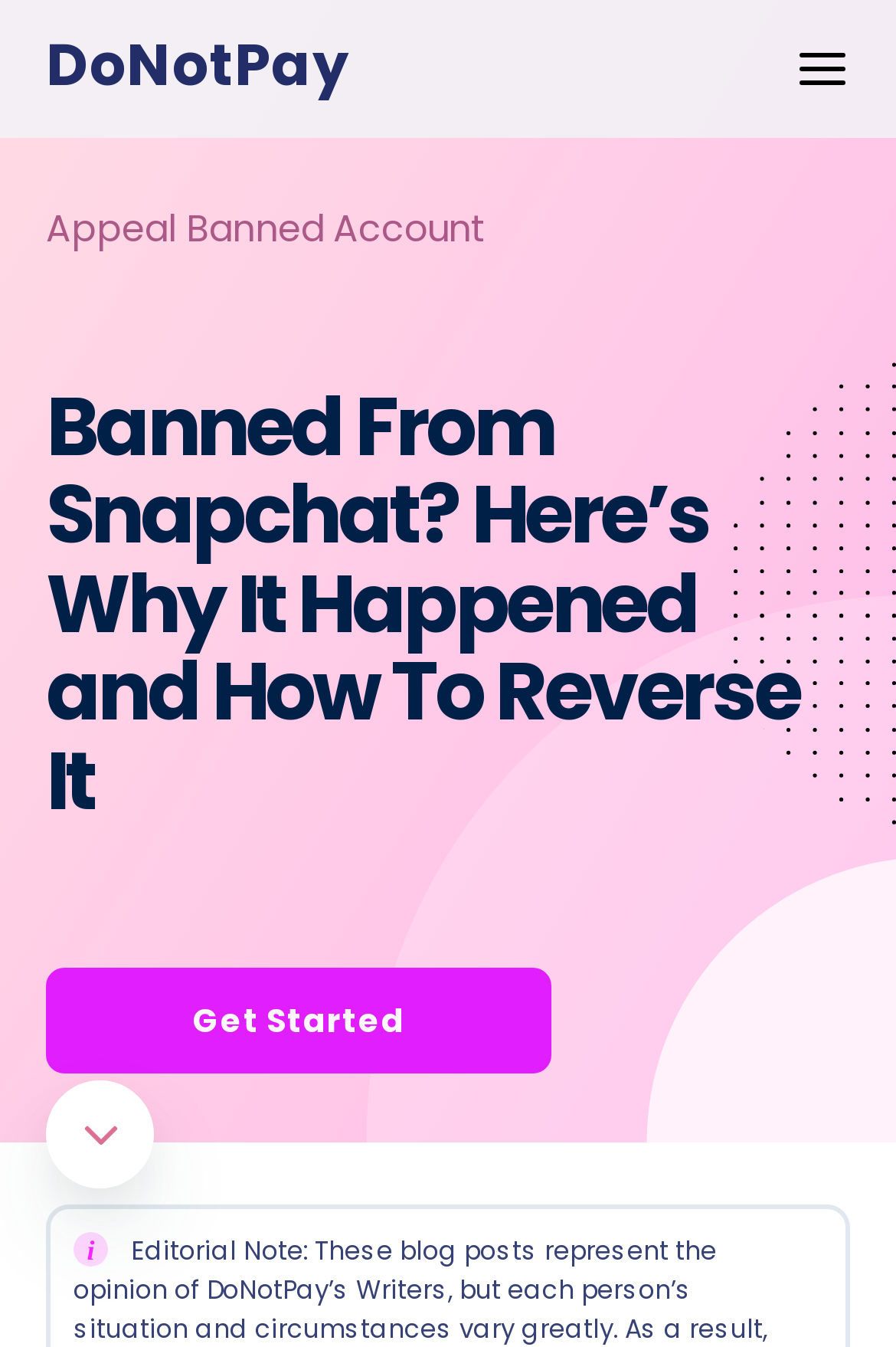Create a full and detailed caption for the entire webpage.

The webpage is about recovering a banned Snapchat account. At the top, there is a header with a link to "DoNotPay" and a menu button on the right side, accompanied by an image. Below the header, there are multiple links to various topics, including "LEARN", "BURNER PHONES", "CLAIM A WARRANTY", and more, stretching across the entire width of the page.

Further down, there is a prominent link to "APPEAL BANNED ACCOUNT" and a heading that reads "Banned From Snapchat? Here’s Why It Happened and How To Reverse It". Below this heading, there is a call-to-action button labeled "Get Started". On the right side of the "Get Started" button, there is a smaller button labeled "Scroll to article" with an accompanying image.

The webpage also has a brief introduction to the topic, which is summarized as "Got banned from Snapchat? Rest assured, it is not permanent. Here's how to recover your account and get it unbanned in 3 simple steps." Overall, the webpage appears to be a guide or tutorial on recovering a banned Snapchat account.